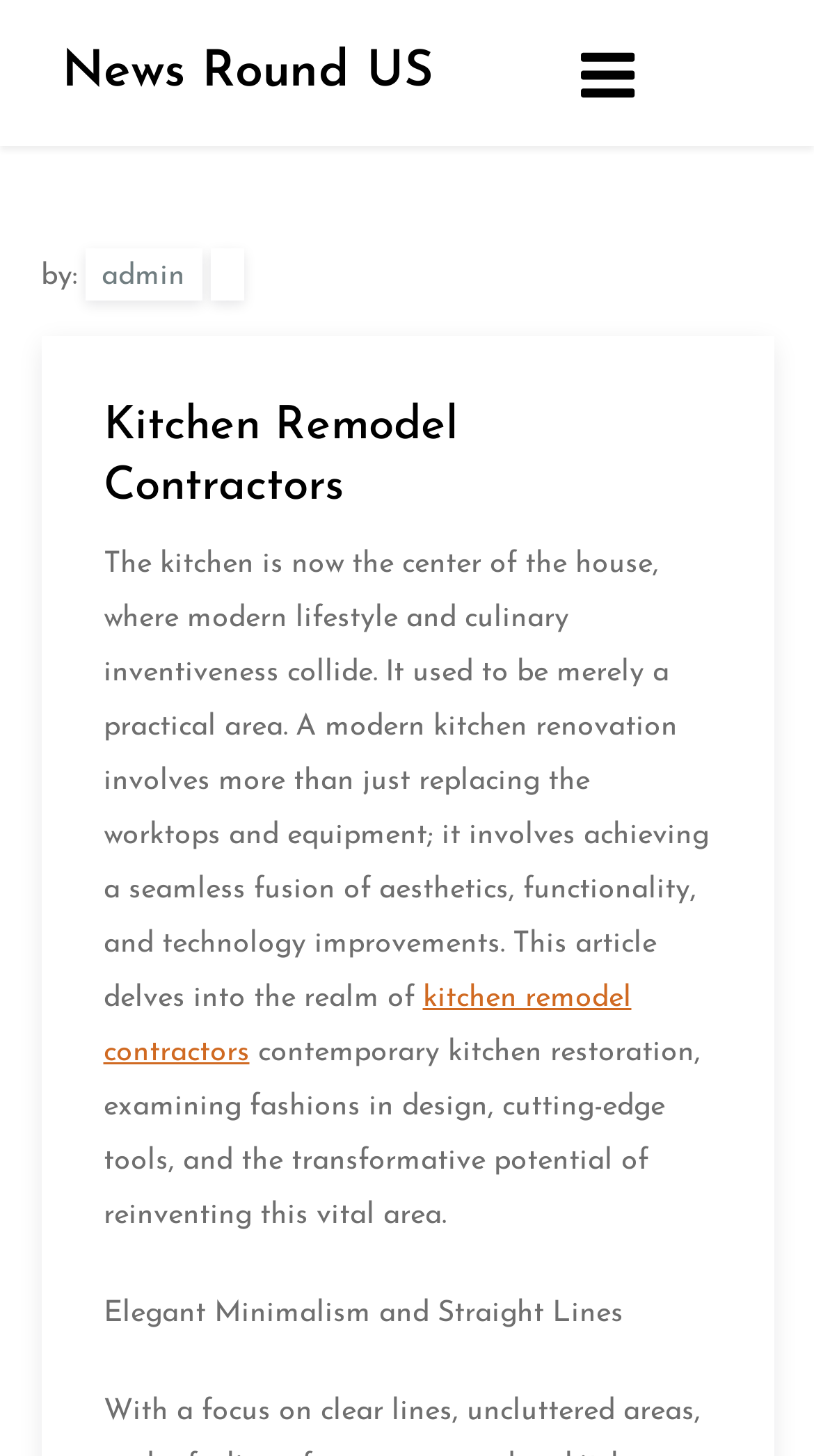Using the webpage screenshot, find the UI element described by About Mortgages. Provide the bounding box coordinates in the format (top-left x, top-left y, bottom-right x, bottom-right y), ensuring all values are floating point numbers between 0 and 1.

None